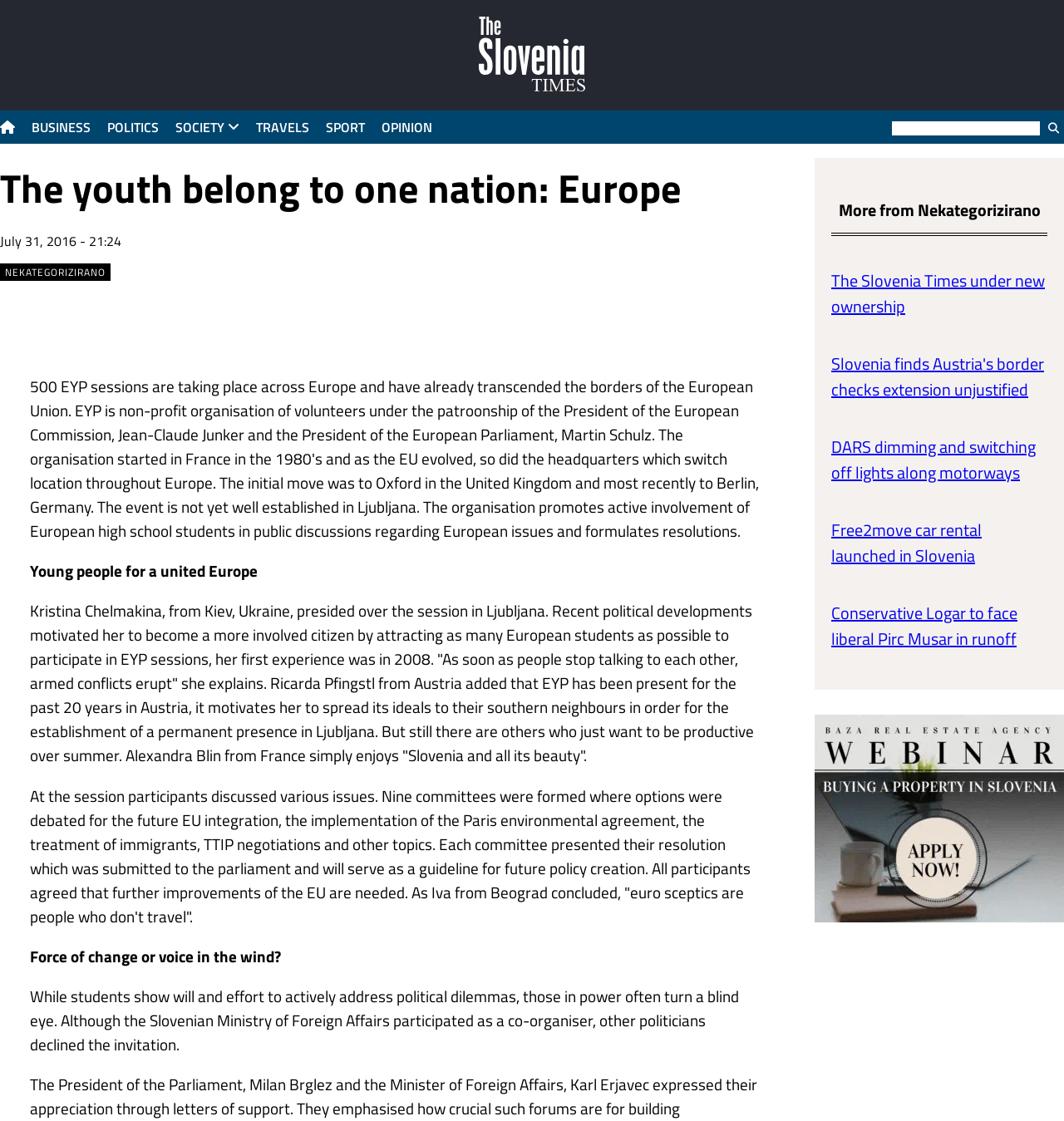Respond to the following query with just one word or a short phrase: 
How many links are there in the 'More from Nekategorizirano' section?

5